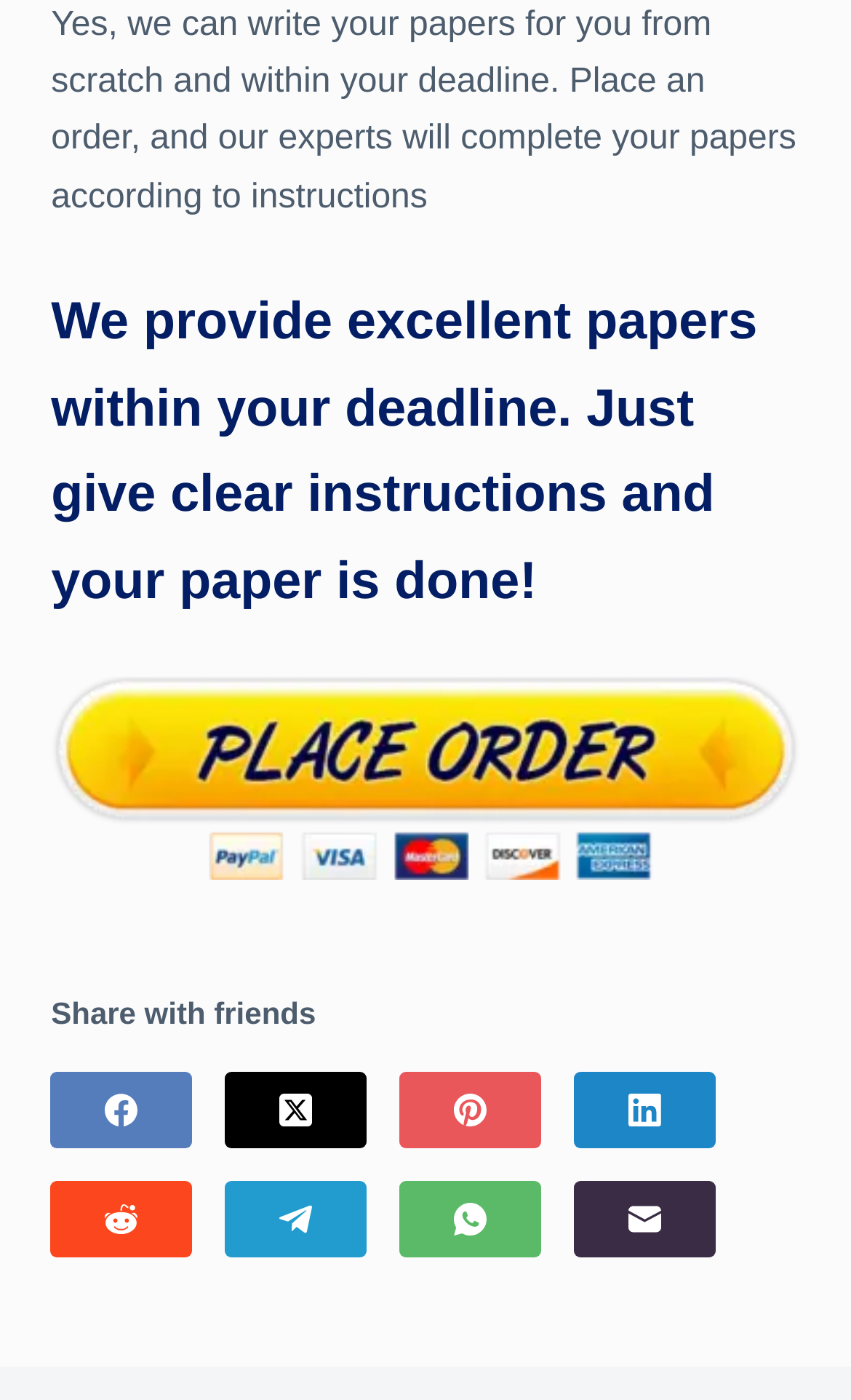Find the bounding box coordinates of the element to click in order to complete the given instruction: "Share on Facebook."

[0.06, 0.765, 0.227, 0.82]